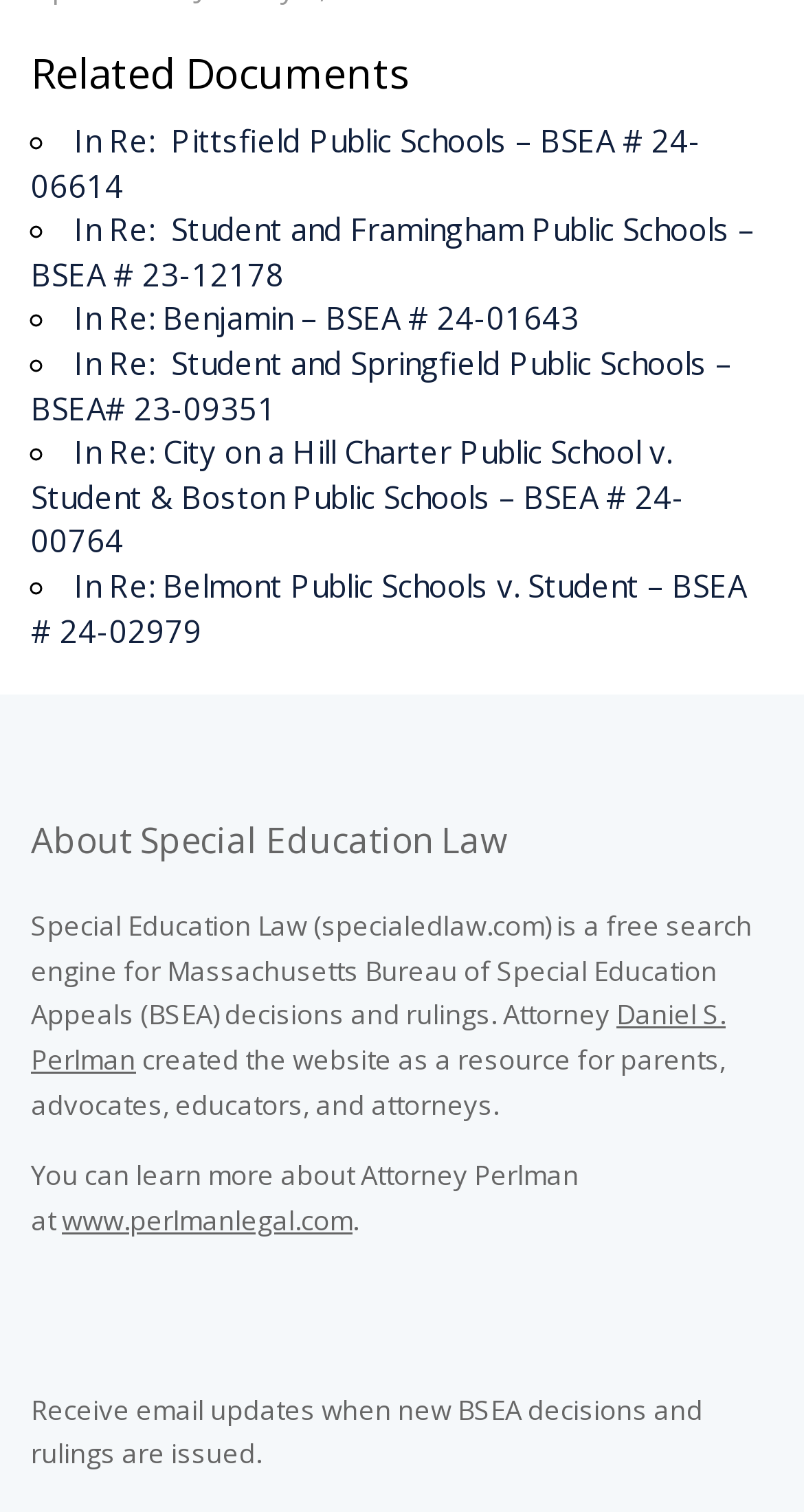Point out the bounding box coordinates of the section to click in order to follow this instruction: "Subscribe to receive email updates".

[0.038, 0.92, 0.874, 0.974]